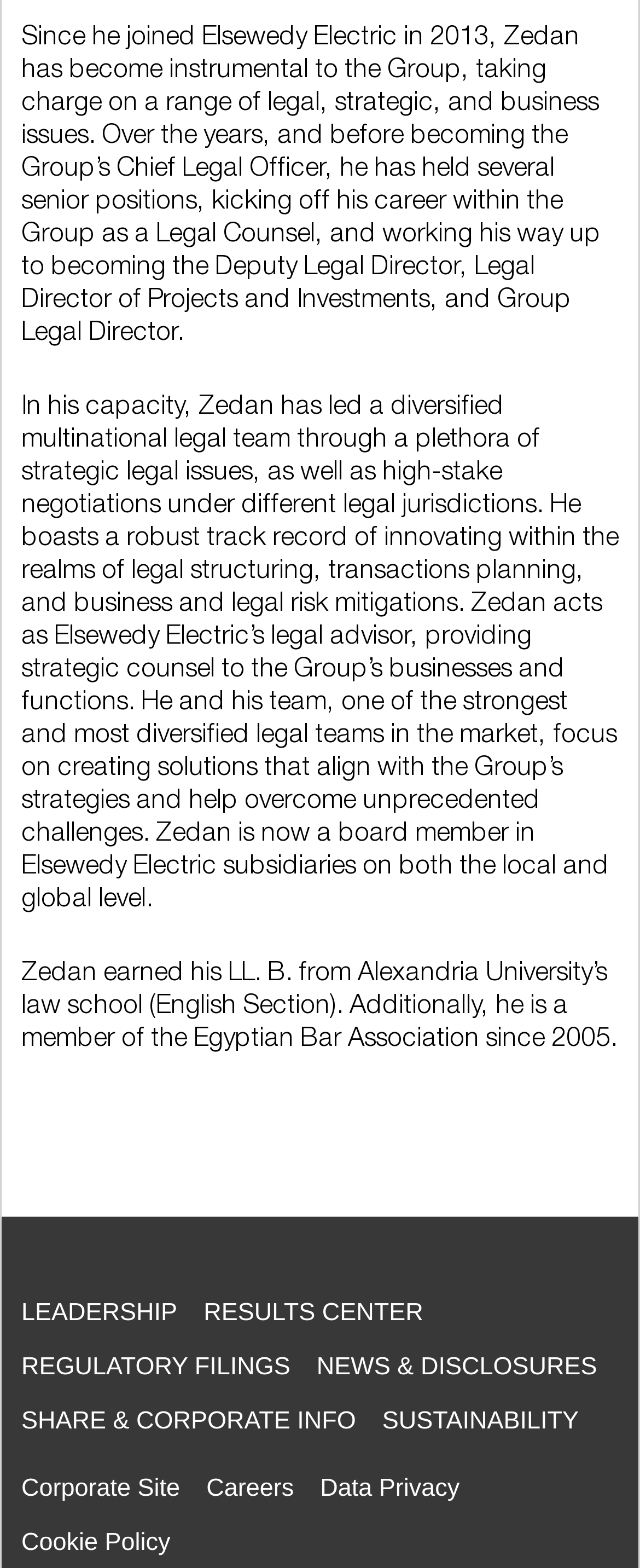Determine the bounding box coordinates of the clickable region to execute the instruction: "View leadership information". The coordinates should be four float numbers between 0 and 1, denoted as [left, top, right, bottom].

[0.033, 0.828, 0.277, 0.846]